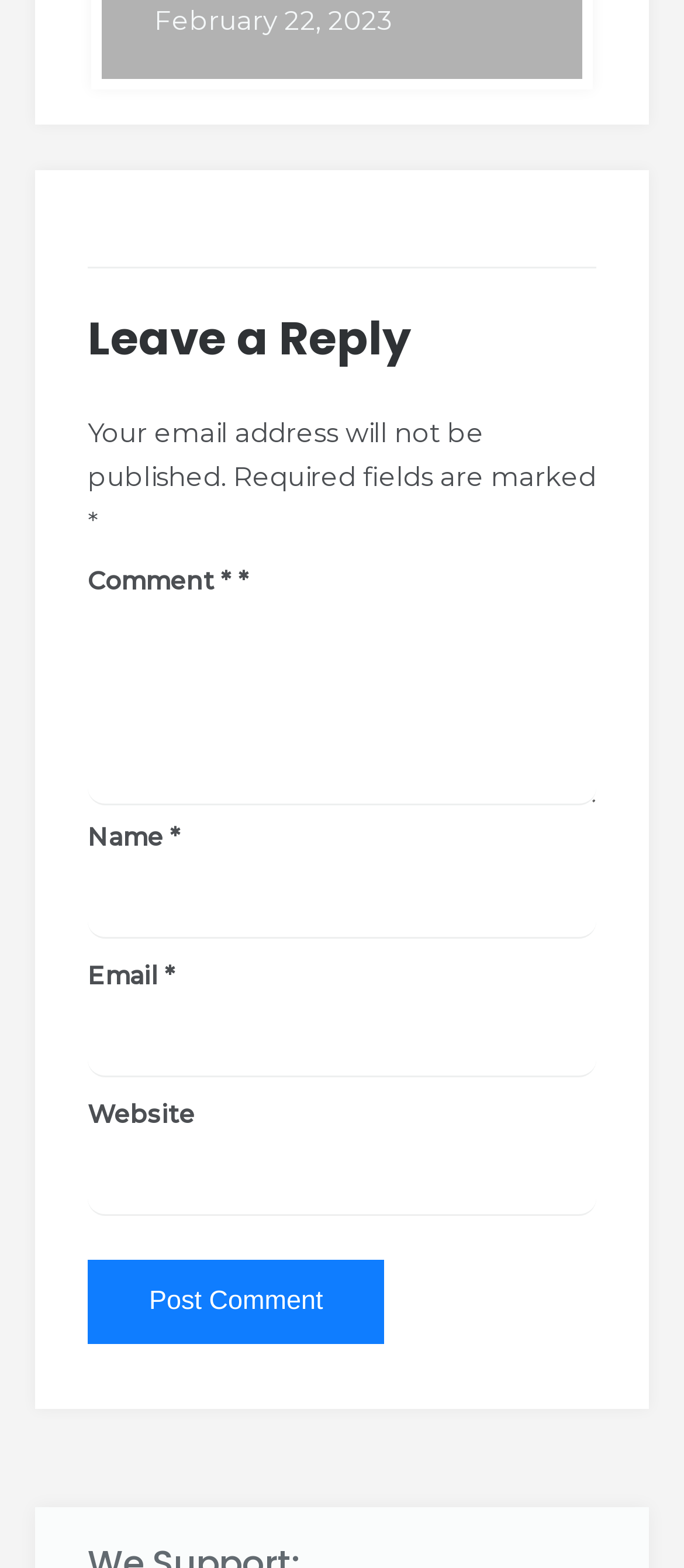What is the purpose of the 'Comment' field?
Answer briefly with a single word or phrase based on the image.

To leave a comment